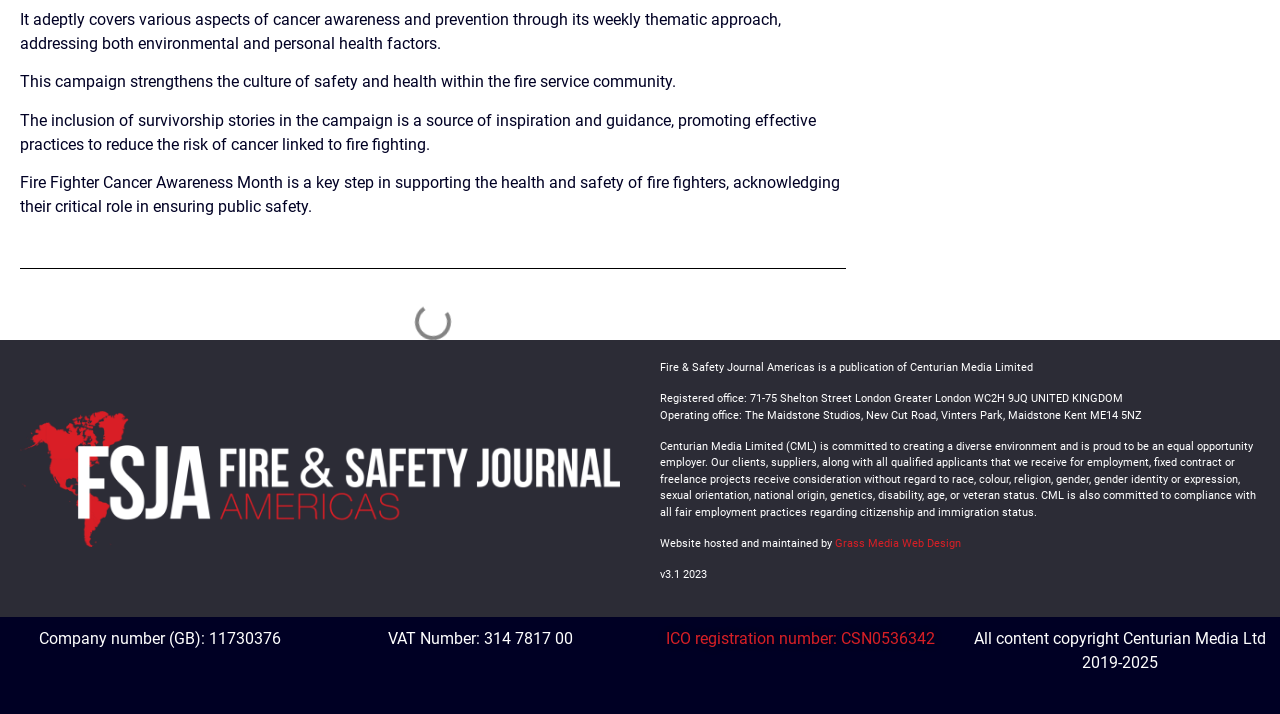Provide a one-word or brief phrase answer to the question:
What is the version of the website?

v3.1 2023